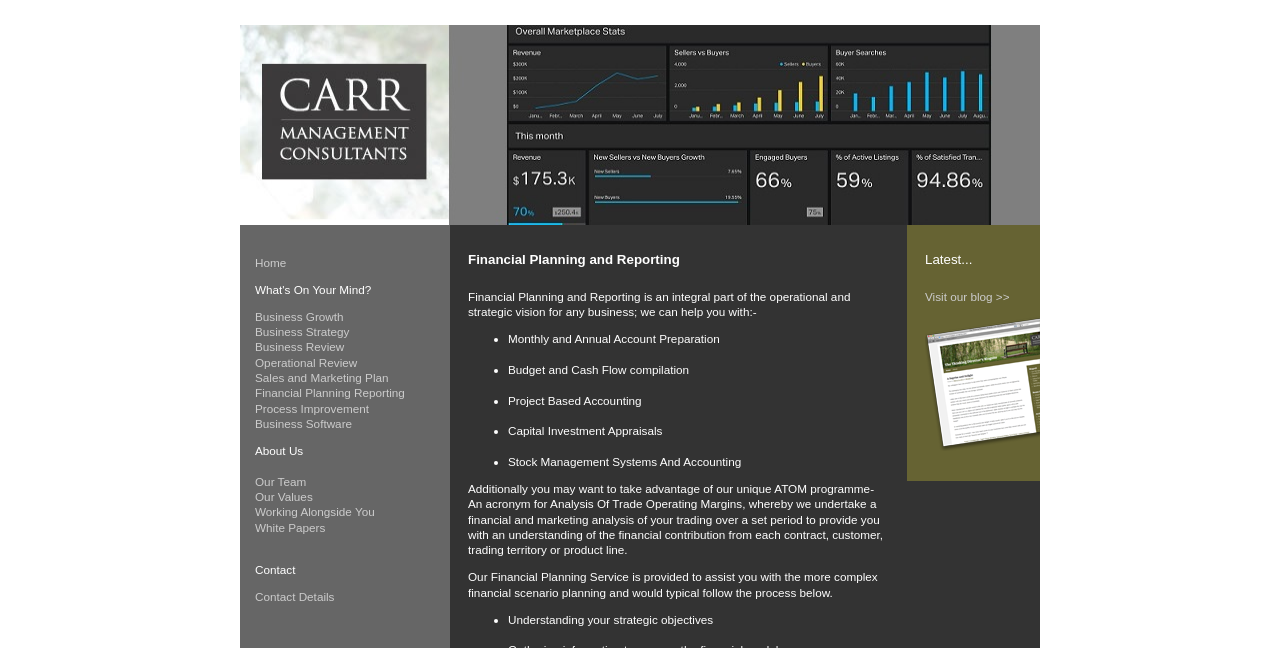Use a single word or phrase to answer the question:
What is the purpose of the ATOM programme?

Financial and marketing analysis